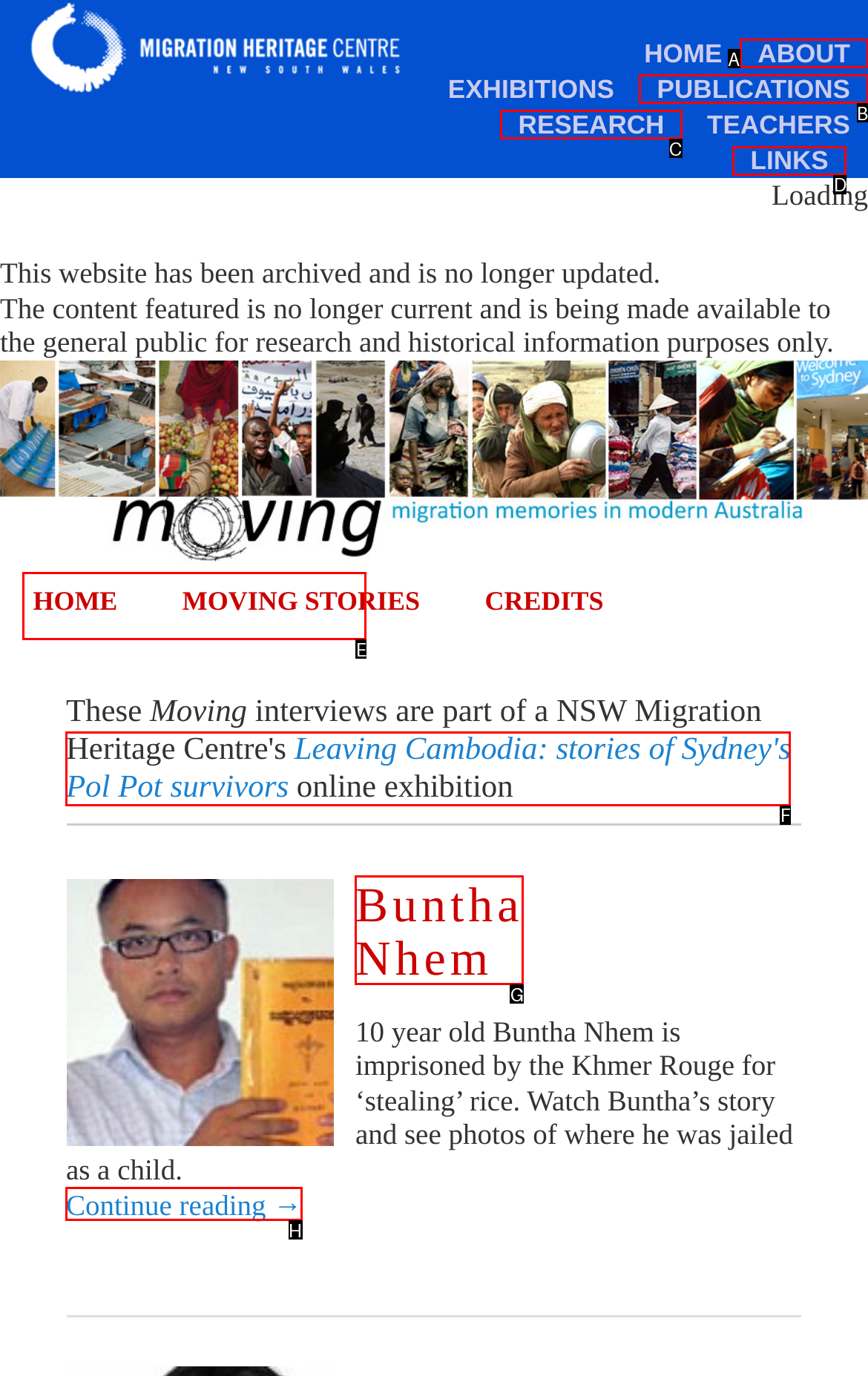Identify the UI element described as: Continue reading →
Answer with the option's letter directly.

H